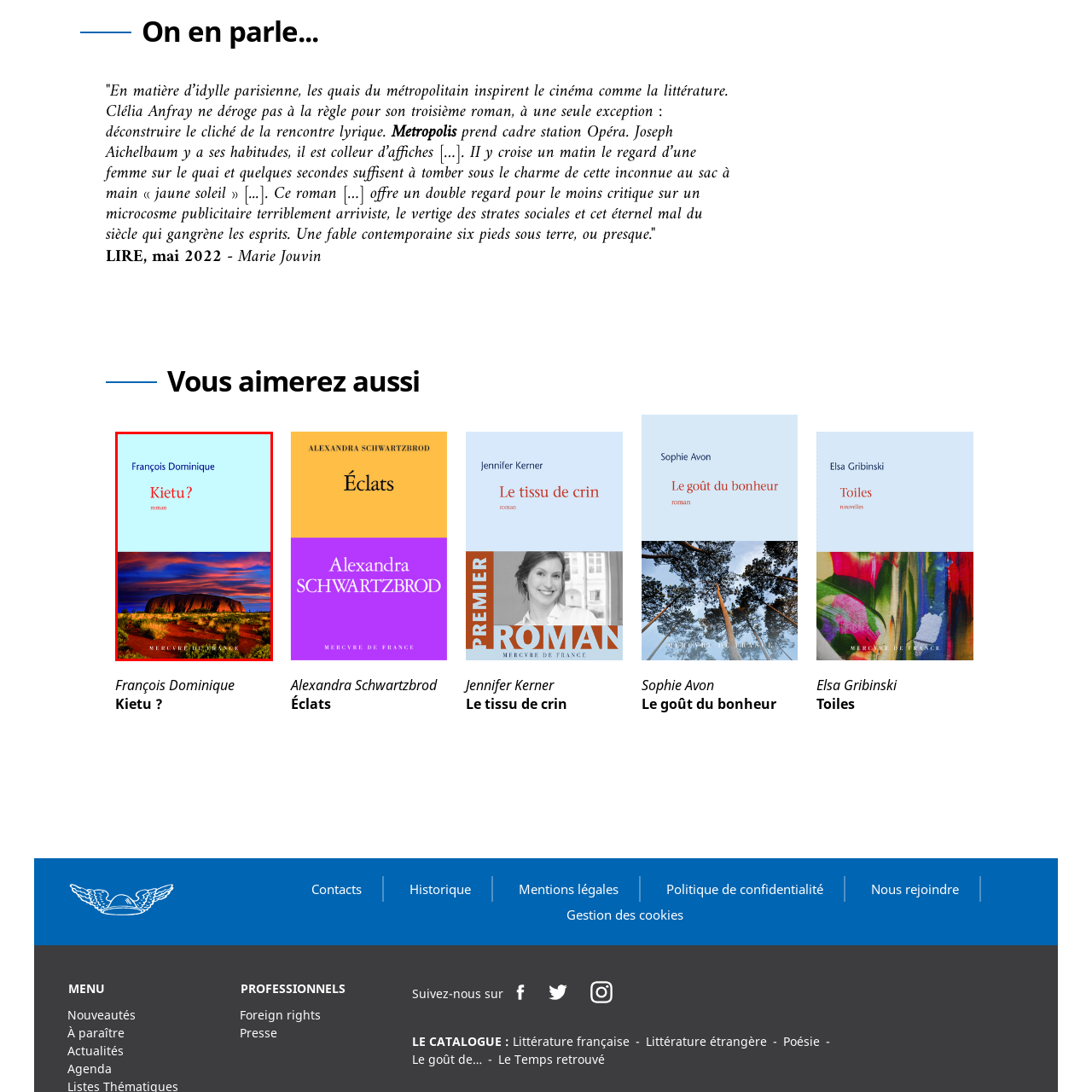Inspect the area within the red bounding box and elaborate on the following question with a detailed answer using the image as your reference: What is the prominent feature of the landscape?

The cover design features a striking landscape, and the most prominent feature of this landscape is the iconic red sandstone formation of Uluru. This formation is showcased against a dramatic sky, which highlights the book's themes likely tied to identity, place, or exploration.